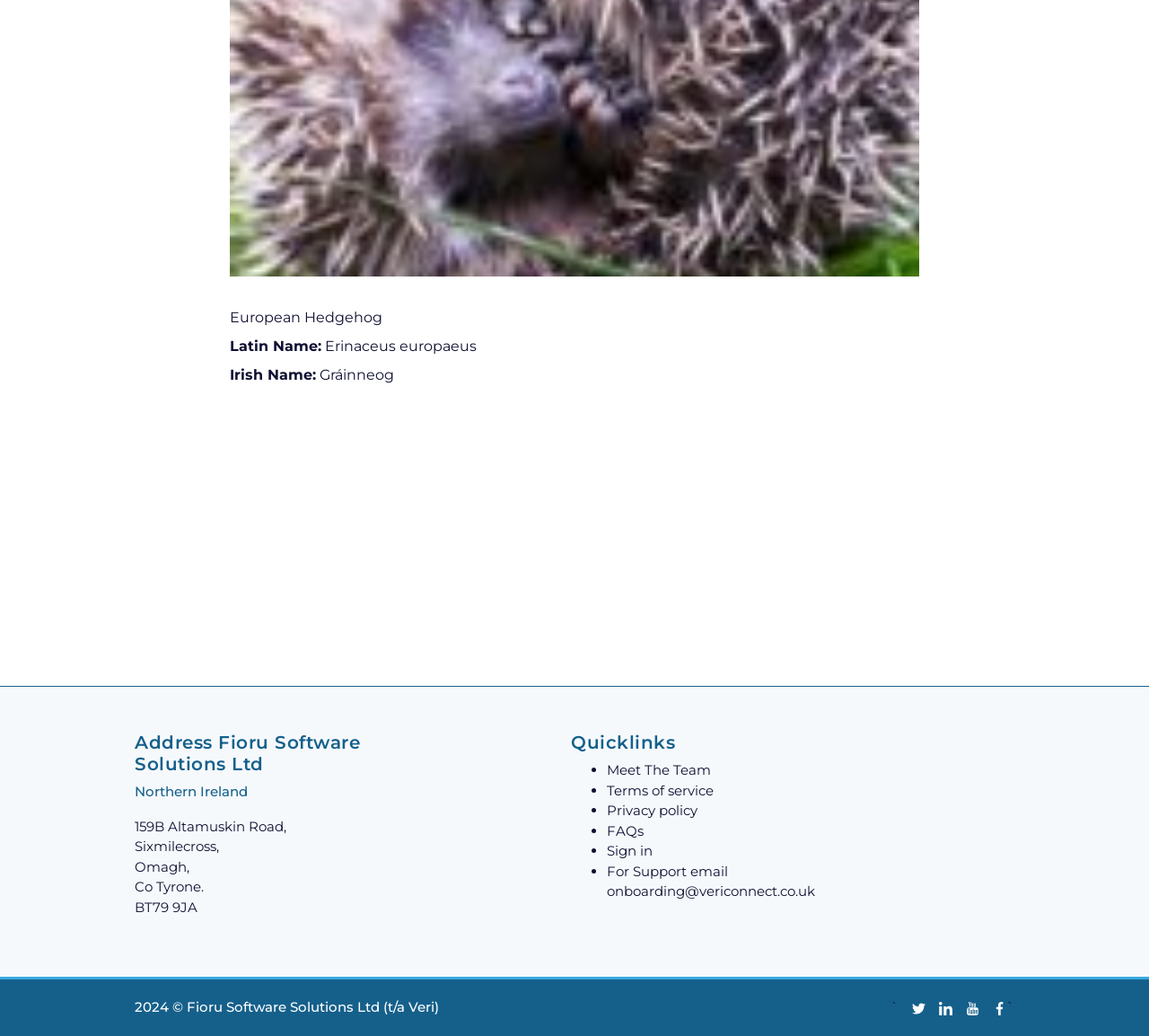What is the company name mentioned in the copyright section?
Give a detailed explanation using the information visible in the image.

The webpage has a copyright section at the bottom, which mentions the company name 'Fioru Software Solutions Ltd (t/a Veri)' as the owner of the copyright.